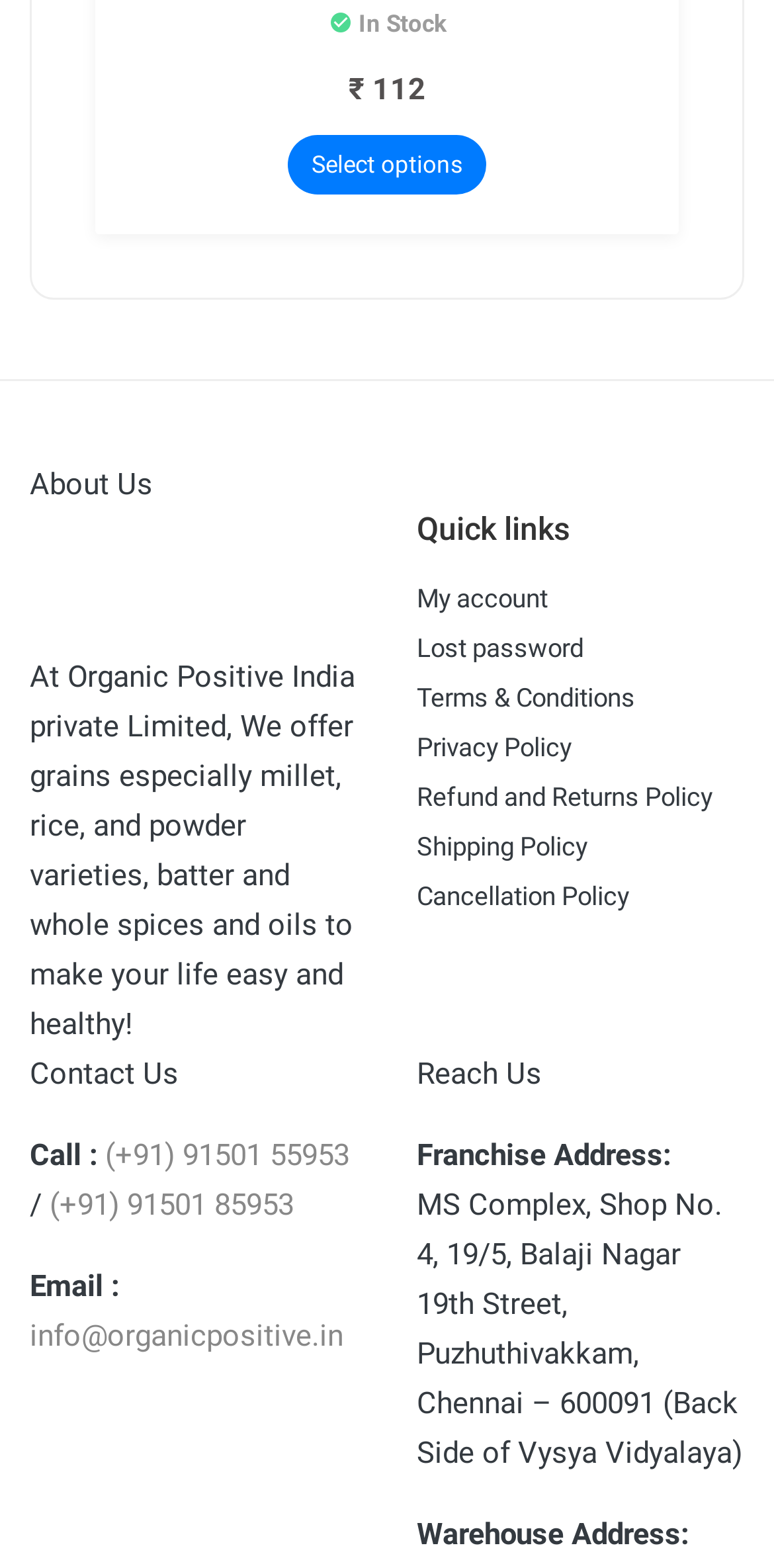Identify the bounding box coordinates of the clickable region to carry out the given instruction: "Access my account".

[0.538, 0.372, 0.708, 0.391]